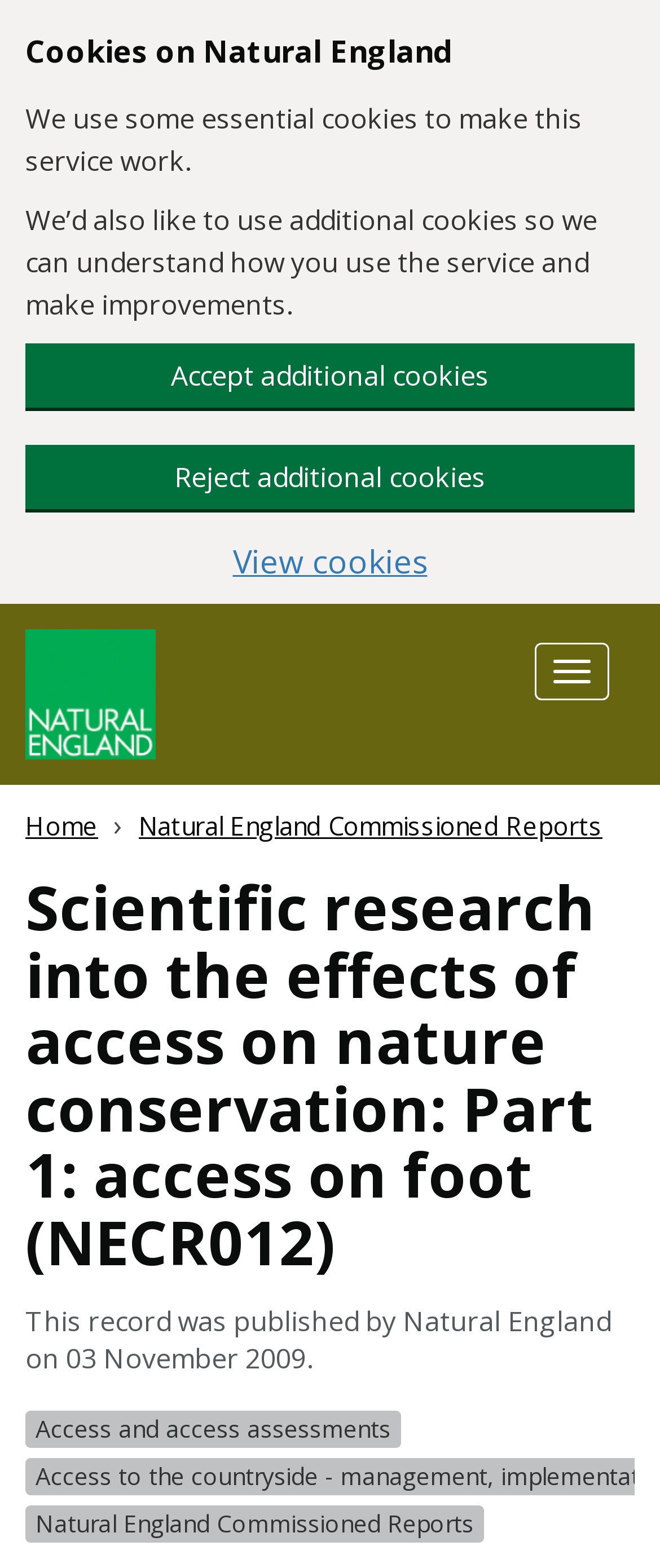Detail the webpage's structure and highlights in your description.

The webpage is about a scientific research report titled "Scientific research into the effects of access on nature conservation: Part 1: access on foot" published by Natural England in 2009. 

At the top left of the page, there is a "Skip to main content" link. Below it, there is a region about cookies on the Natural England service, which includes a heading, two paragraphs of text, and three buttons to manage cookies. 

To the right of the cookies region, there is a link to the Natural England homepage accompanied by an image. 

On the top right, there is a "Toggle navigation" button that controls a navigation bar. The navigation bar contains links to "Home" and "Natural England Commissioned Reports". 

Below the navigation bar, there is a header section that displays the title of the report, "Scientific research into the effects of access on nature conservation: Part 1: access on foot", and a paragraph of text indicating the publication date. 

Underneath the header section, there is a list of record categories, which includes two links to "Access and access assessments" and "Natural England Commissioned Reports".